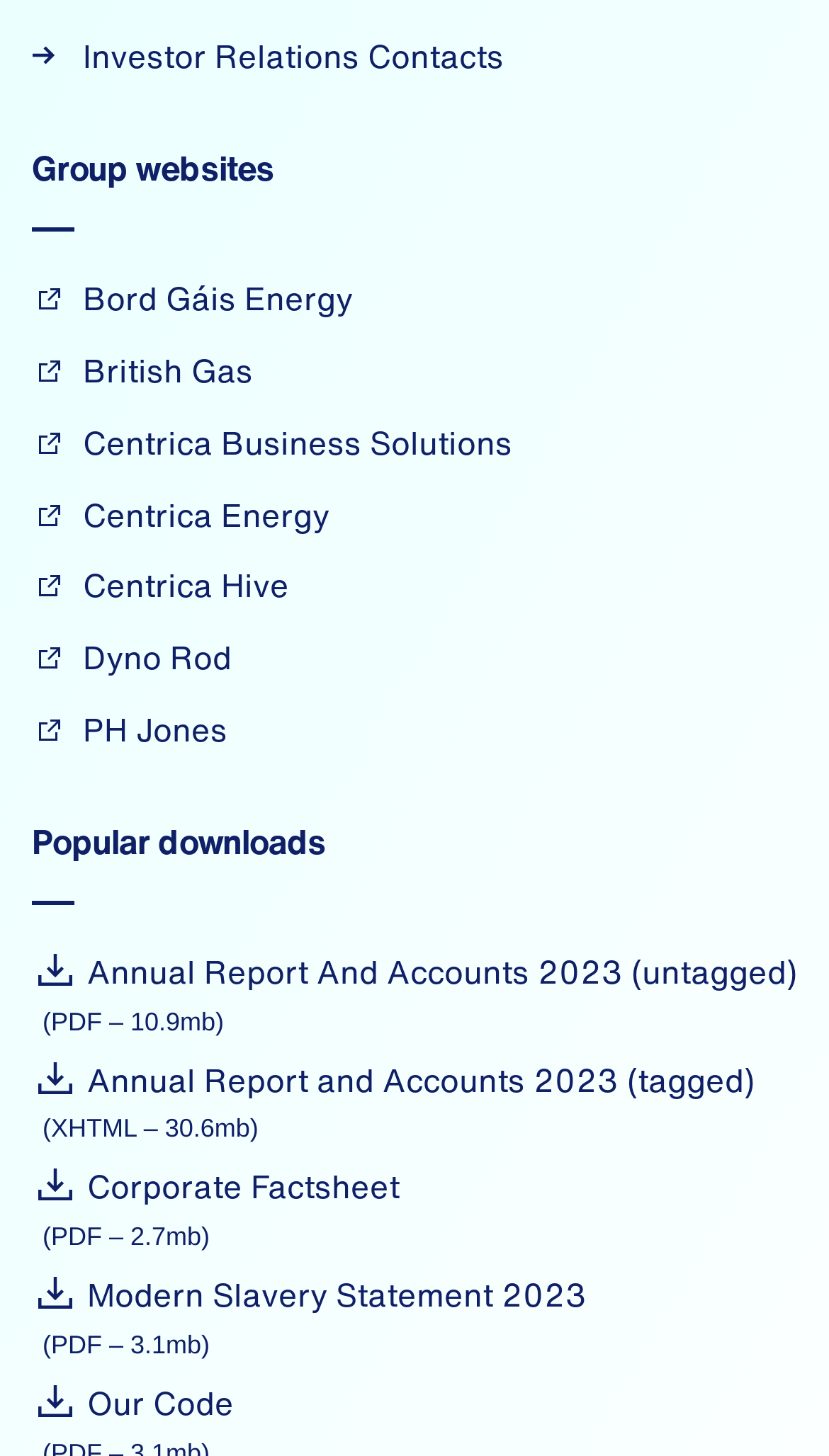Identify the bounding box coordinates for the element you need to click to achieve the following task: "View Investor Relations Contacts". The coordinates must be four float values ranging from 0 to 1, formatted as [left, top, right, bottom].

[0.038, 0.022, 0.608, 0.054]